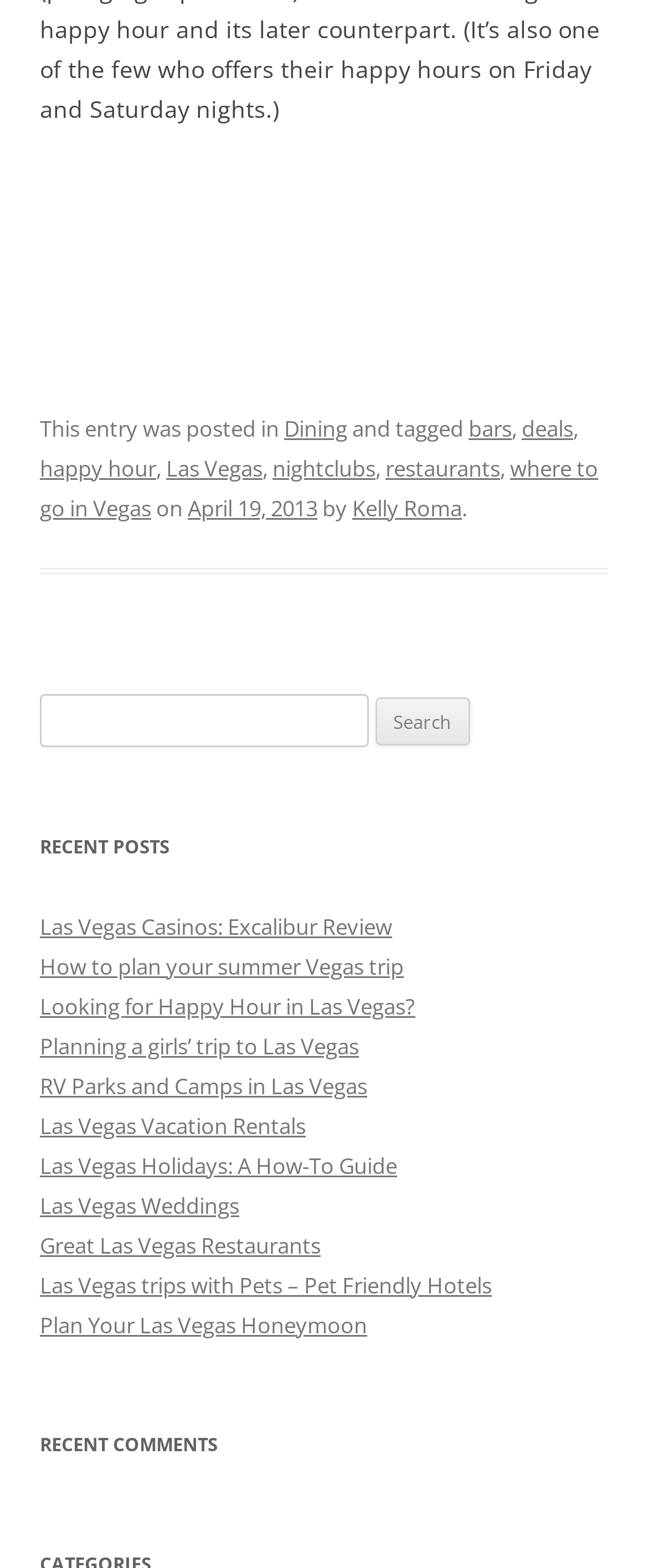How many recent posts are listed?
Refer to the image and respond with a one-word or short-phrase answer.

13